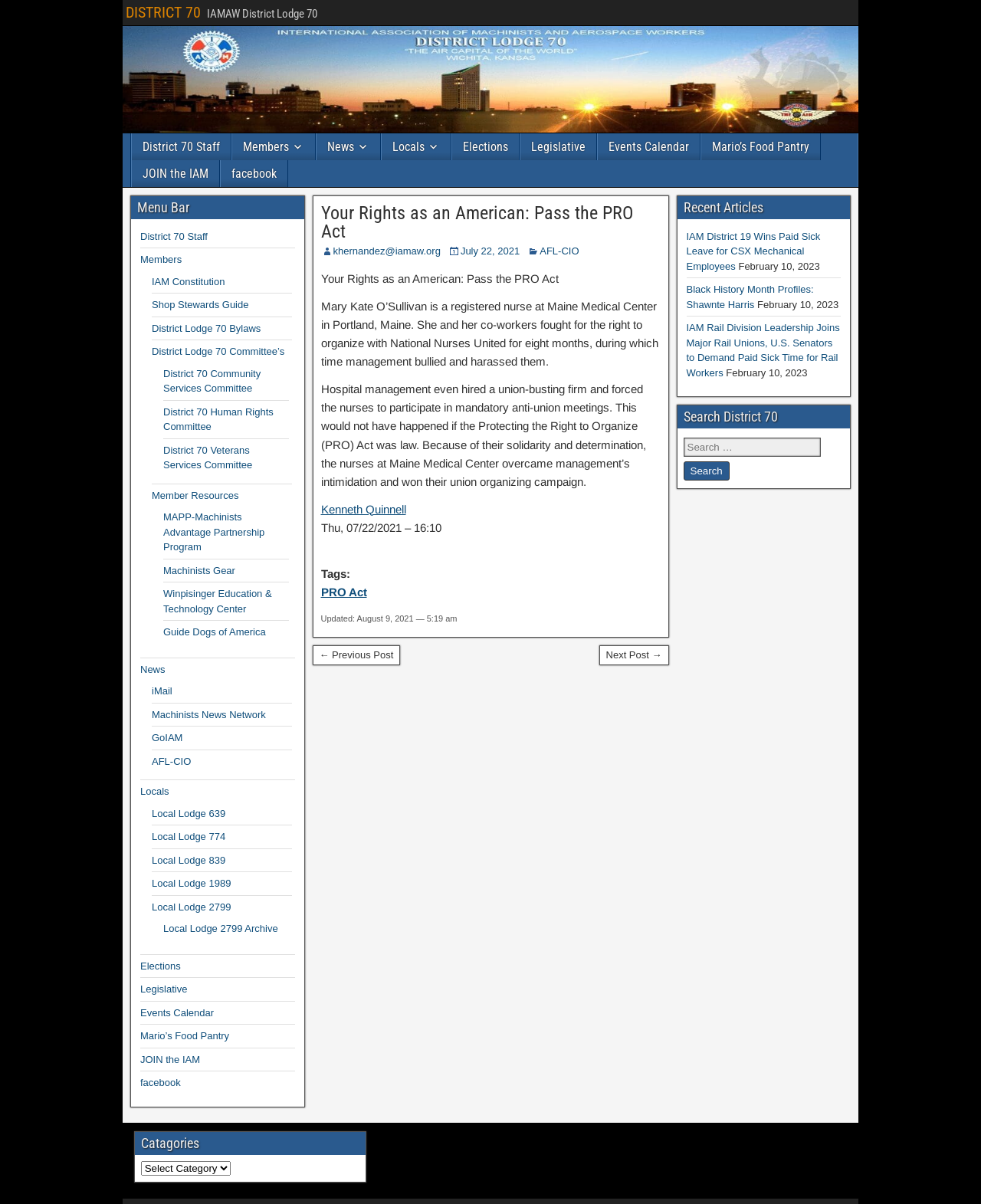Please identify the bounding box coordinates of the area that needs to be clicked to fulfill the following instruction: "Click the 'Next Post →' link."

[0.611, 0.536, 0.682, 0.552]